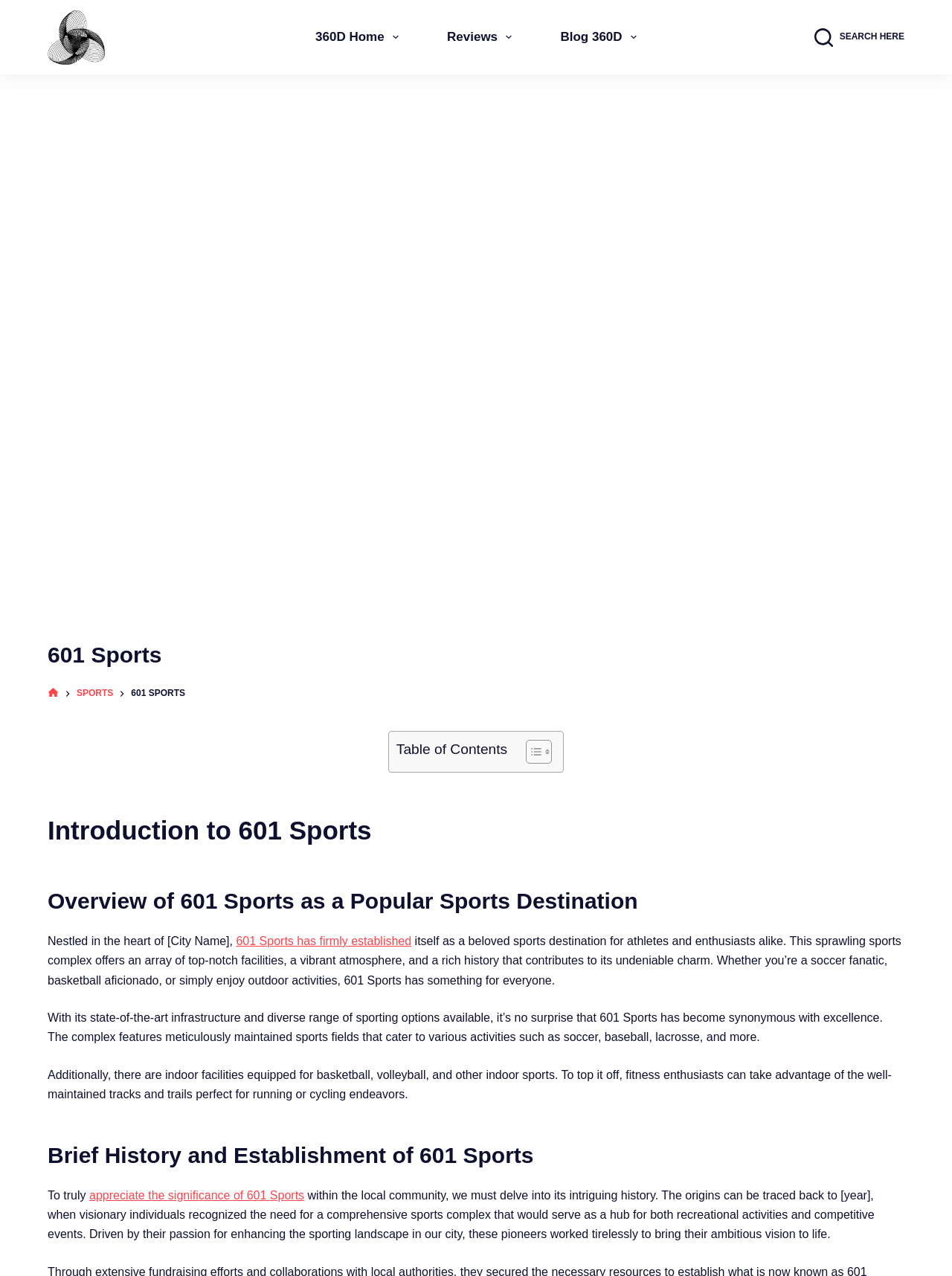Describe in detail what you see on the webpage.

The webpage is about 601 Sports, a popular sports destination. At the top, there is a navigation menu with several options, including "360D Home", "Reviews", "Blog 360D", and a search bar. Below the navigation menu, there is a large header with the title "601 Sports" and a brief introduction to the sports complex.

The main content of the webpage is divided into sections, each with a heading. The first section is an introduction to 601 Sports, which provides an overview of the sports complex as a beloved destination for athletes and enthusiasts. The text describes the complex's top-notch facilities, vibrant atmosphere, and rich history.

The next section provides more details about the sports complex, including its state-of-the-art infrastructure and diverse range of sporting options. The text mentions the various sports fields and indoor facilities available, as well as the tracks and trails for fitness enthusiasts.

The final section is about the brief history and establishment of 601 Sports. The text delves into the origins of the sports complex, tracing it back to its founding in a specific year. It describes the visionaries who worked to bring the complex to life and their passion for enhancing the sporting landscape in the city.

Throughout the webpage, there are several images and icons, including a logo for "Reviews 360D" and images accompanying the menu items. The layout is organized and easy to navigate, with clear headings and concise text.